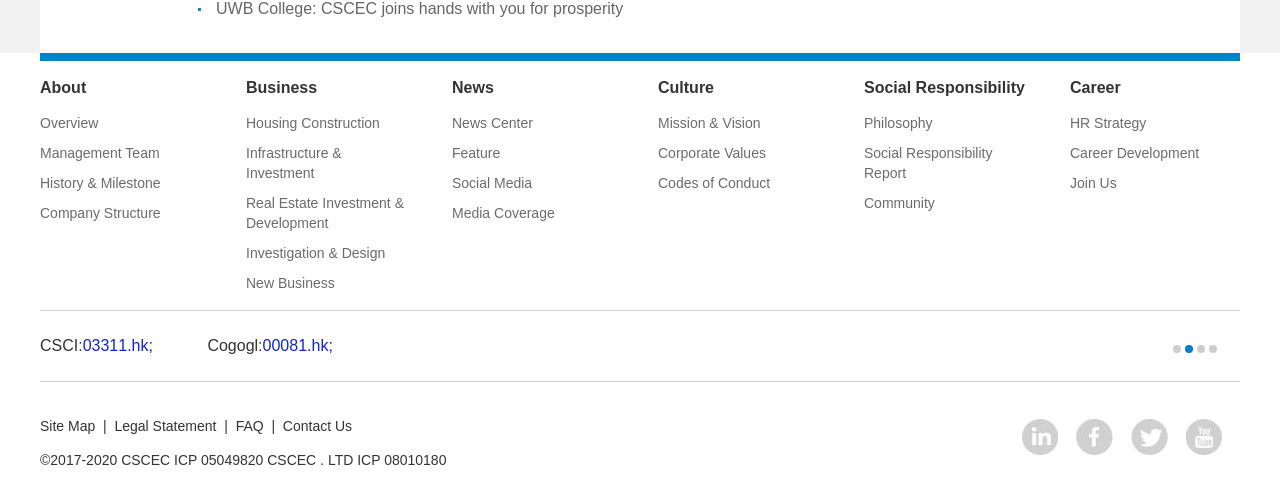Using floating point numbers between 0 and 1, provide the bounding box coordinates in the format (top-left x, top-left y, bottom-right x, bottom-right y). Locate the UI element described here: Infrastructure & Investment

[0.192, 0.277, 0.323, 0.377]